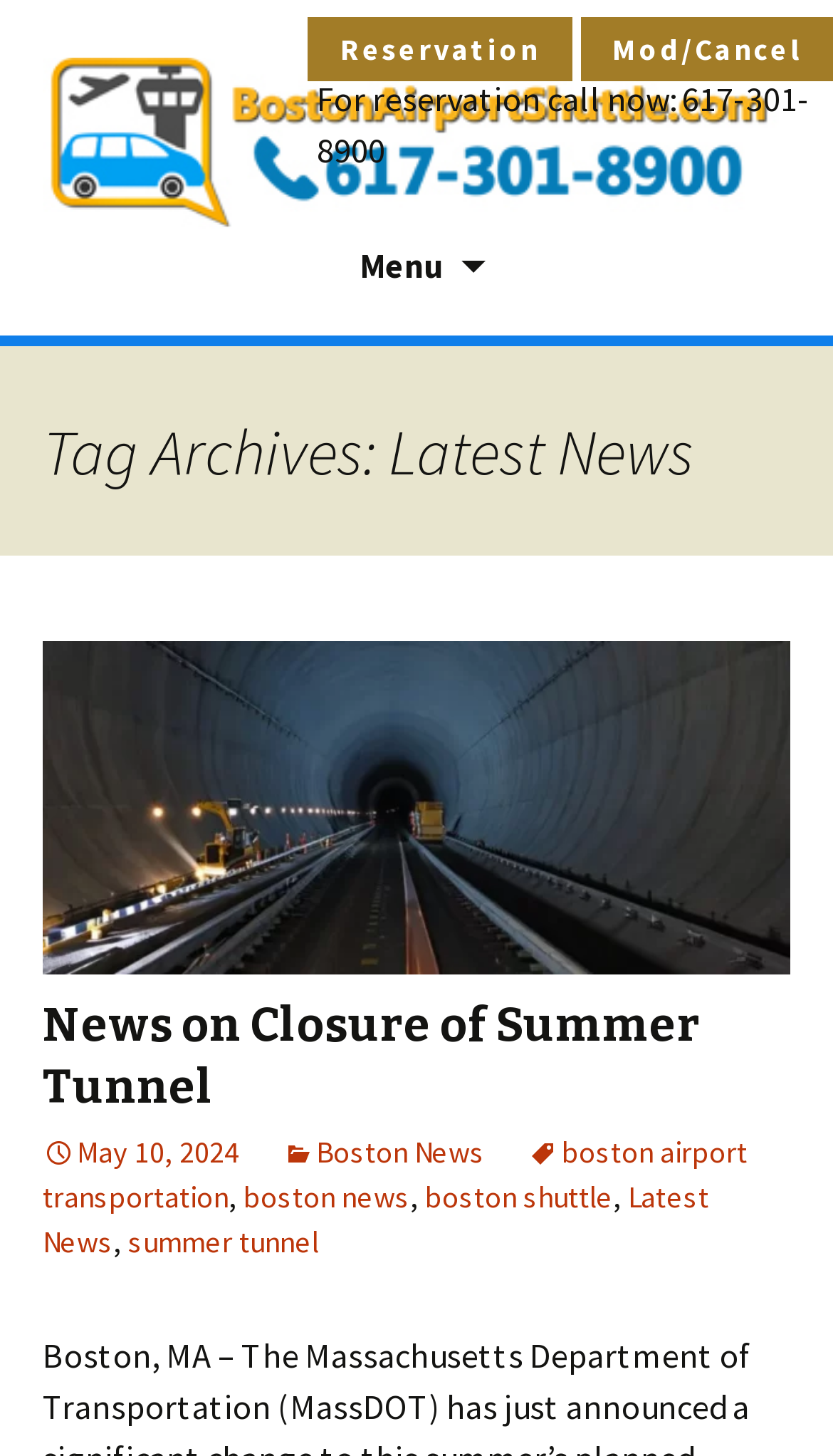Predict the bounding box coordinates of the area that should be clicked to accomplish the following instruction: "Call for reservation". The bounding box coordinates should consist of four float numbers between 0 and 1, i.e., [left, top, right, bottom].

[0.38, 0.053, 0.972, 0.117]